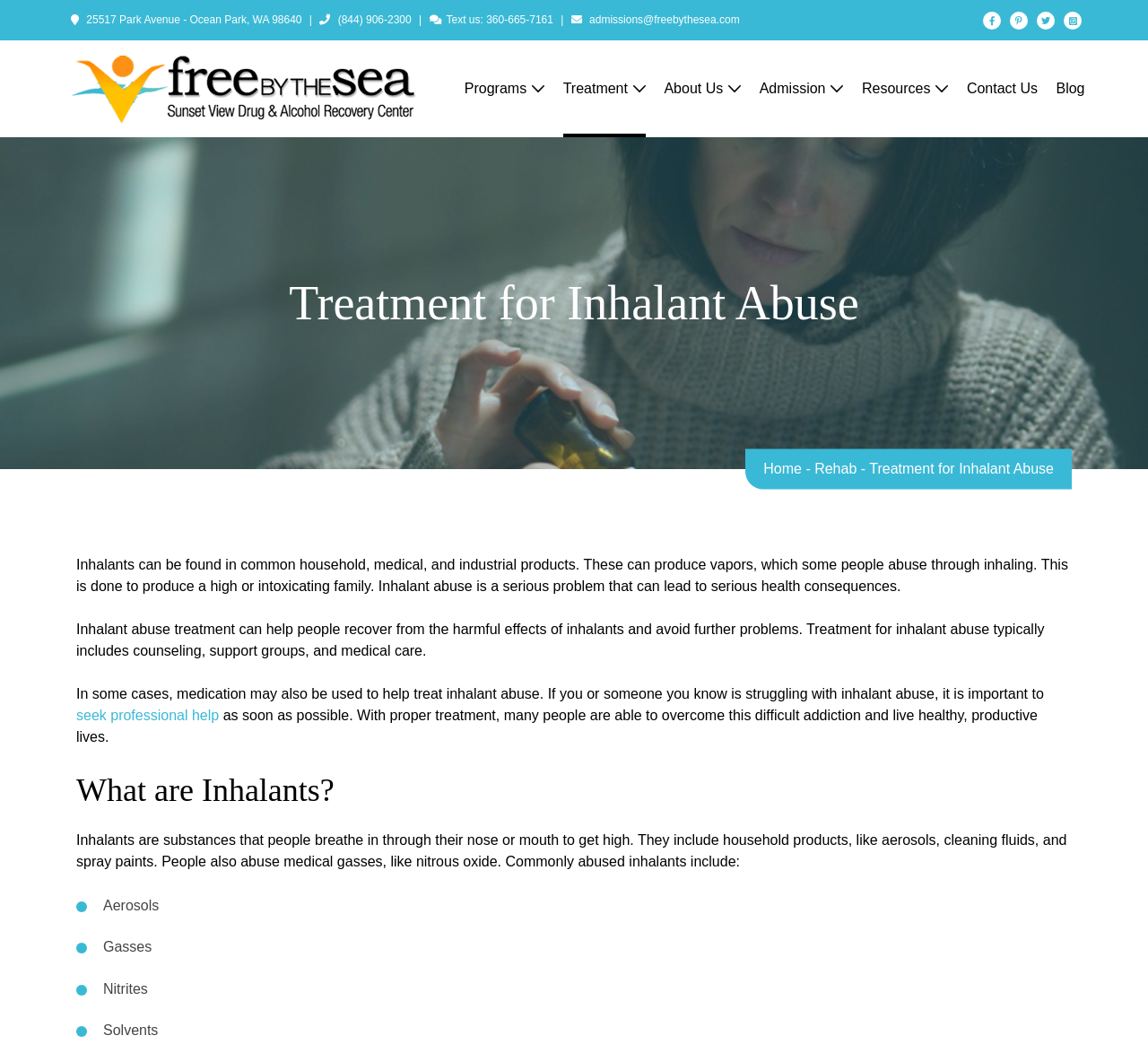Generate a comprehensive description of the webpage.

The webpage is about inhalant abuse treatment and provides information on the signs of inhalant abuse and how to overcome addiction. At the top of the page, there is a section with the facility's address, phone number, and email address, along with social media links. Below this section, there is a navigation menu with links to different pages, including "Programs", "Treatment", "About Us", "Admission", "Resources", "Contact Us", and "Blog".

The main content of the page is divided into several sections. The first section has a heading "Treatment for Inhalant Abuse" and provides a brief overview of inhalant abuse, its effects, and the importance of seeking professional help. The text explains that inhalant abuse can lead to serious health consequences and that treatment typically includes counseling, support groups, and medical care.

The next section has a heading "What are Inhalants?" and provides information on what inhalants are, their types, and examples of commonly abused inhalants. This section lists aerosols, gasses, nitrites, and solvents as examples of inhalants.

Throughout the page, there are several links to other pages, including "Home", "Rehab", and "seek professional help". The page also has a few icons, represented by Unicode characters, which are likely social media links. Overall, the page provides informative content on inhalant abuse and treatment, with a focus on encouraging readers to seek help.